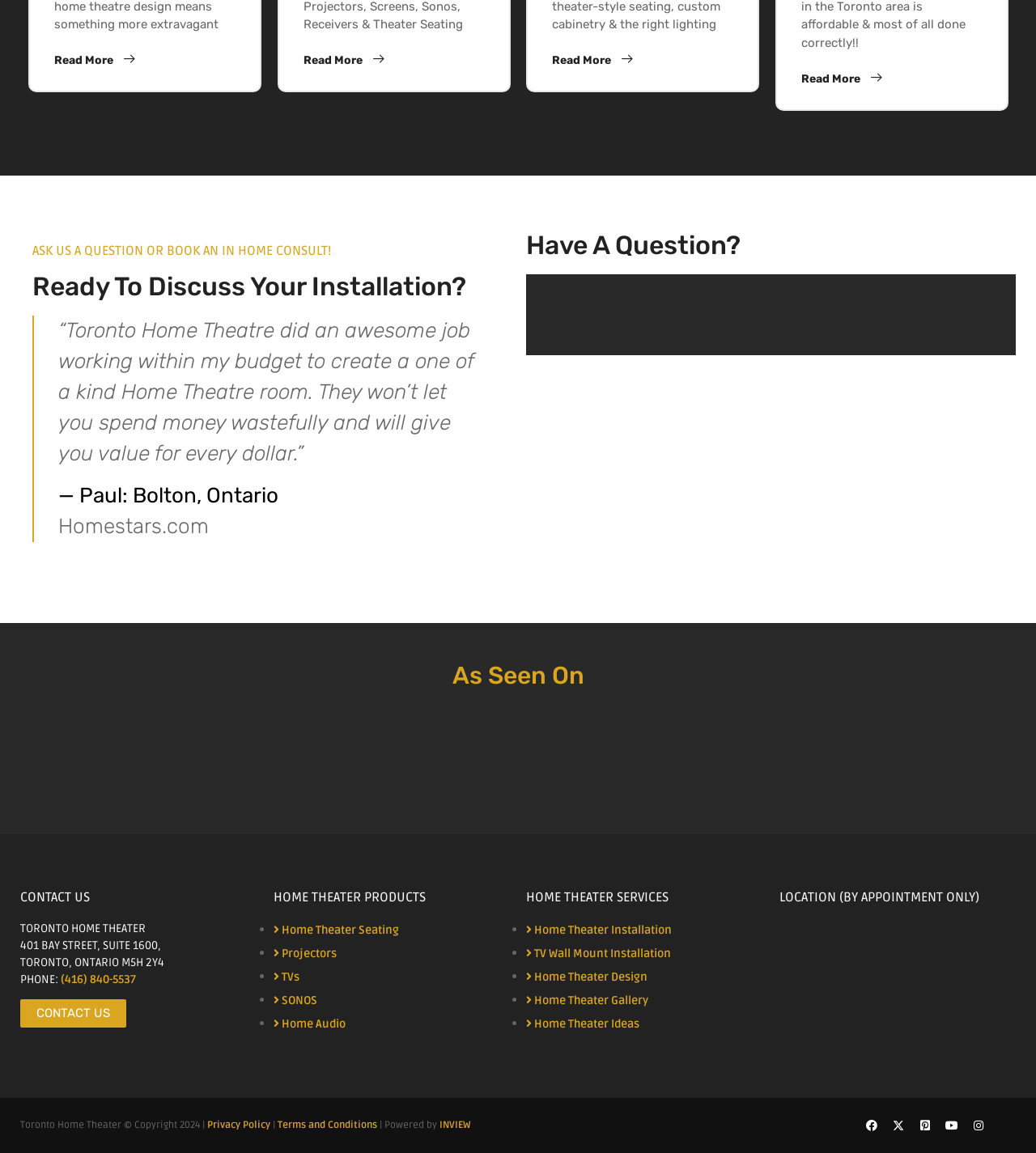What services does the company offer?
Based on the visual information, provide a detailed and comprehensive answer.

The company offers various services related to home theater installation and setup. These services can be found in the 'HOME THEATER SERVICES' section of the webpage, where they are listed as bullet points. Some of the services include Home Theater Installation, TV Wall Mount Installation, Home Theater Design, and more.